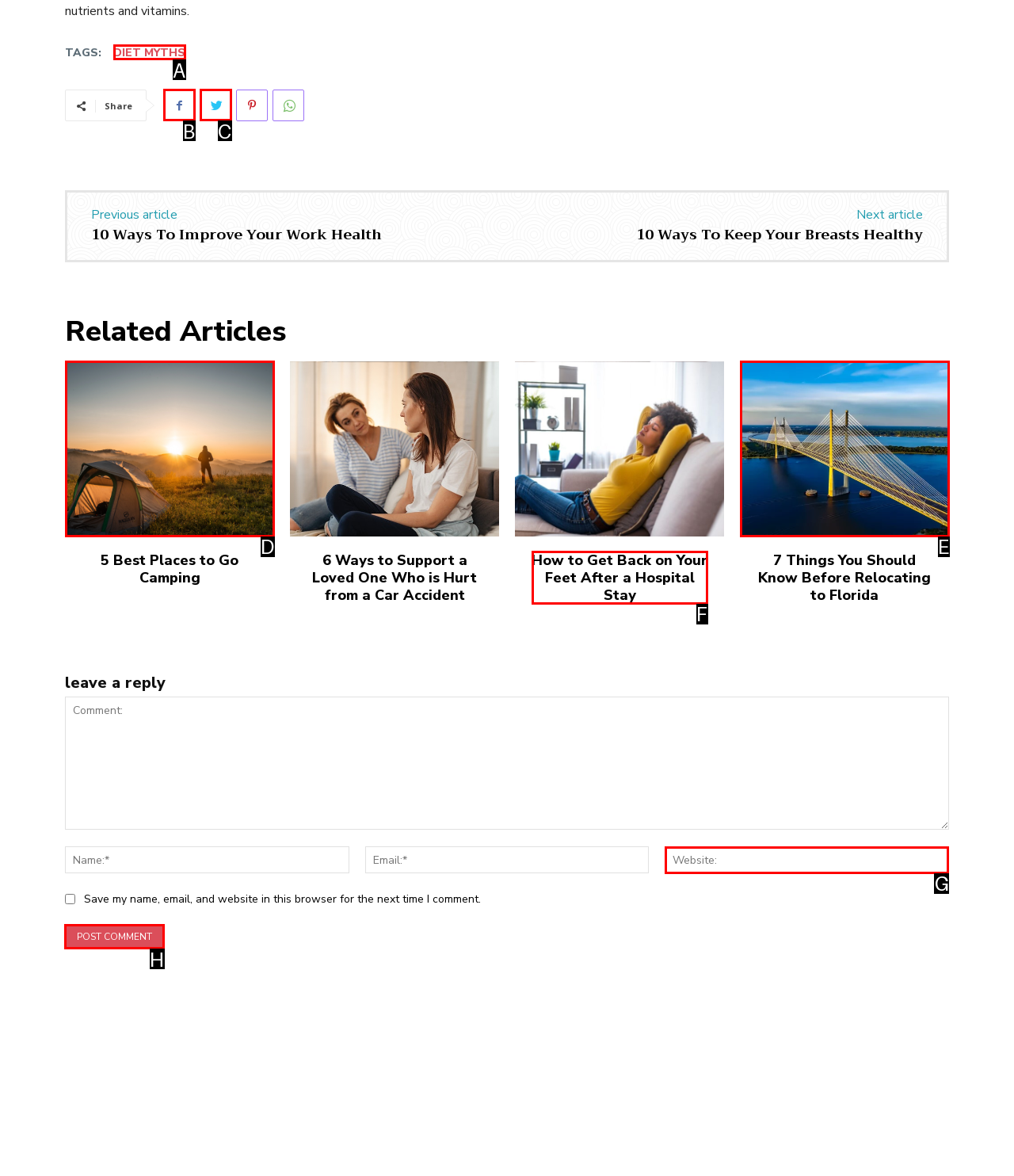Identify the correct UI element to click on to achieve the task: Click the 'Post Comment' button. Provide the letter of the appropriate element directly from the available choices.

H